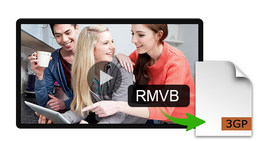What is the conversion process illustrated?
Using the details shown in the screenshot, provide a comprehensive answer to the question.

The arrow pointing to a file icon labeled '3GP' illustrates the conversion process from RMVB to 3GP format, which is often more compatible with mobile devices. This visual representation effectively captures the process of converting videos for better accessibility.